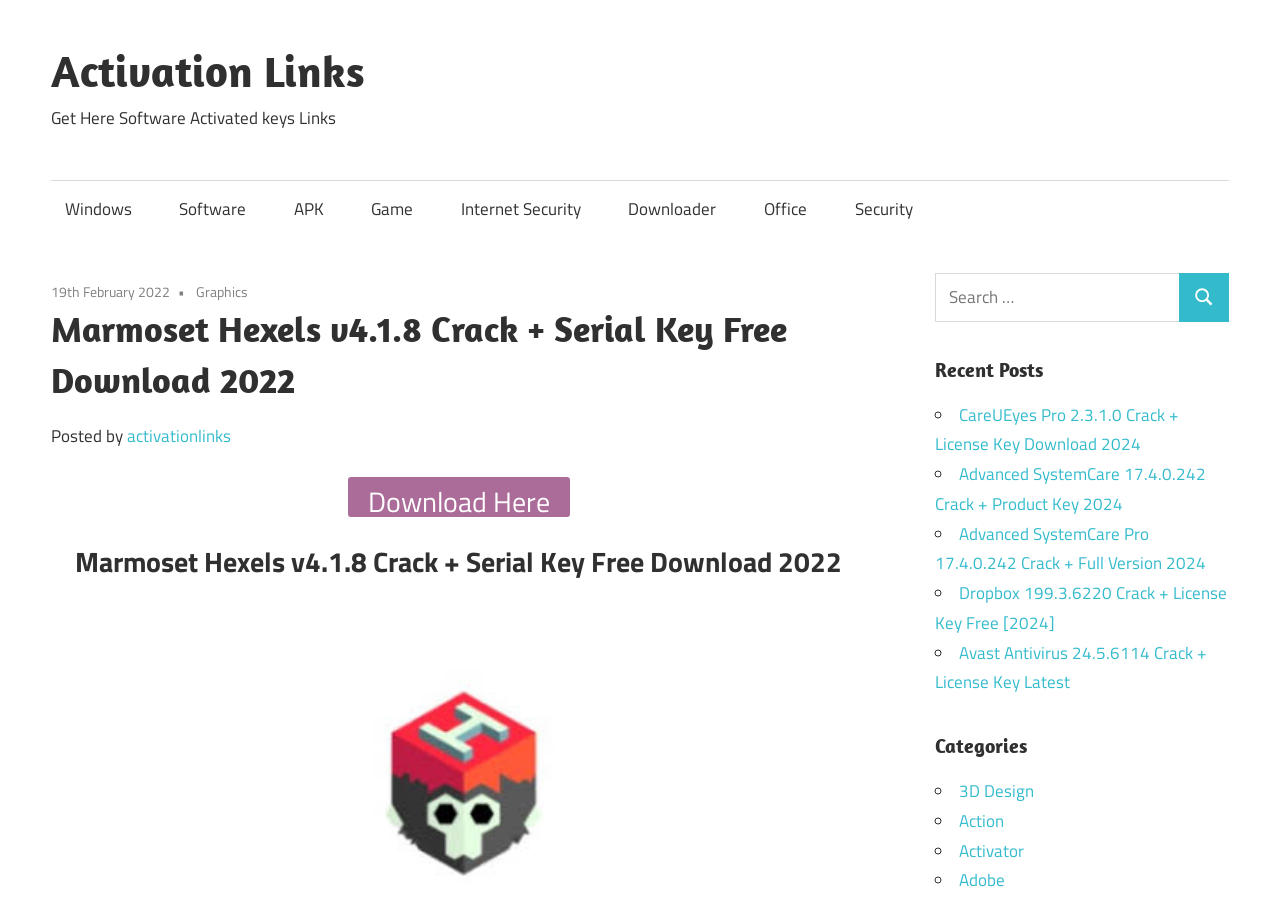Determine the bounding box coordinates of the section to be clicked to follow the instruction: "Search for software". The coordinates should be given as four float numbers between 0 and 1, formatted as [left, top, right, bottom].

[0.73, 0.304, 0.96, 0.358]